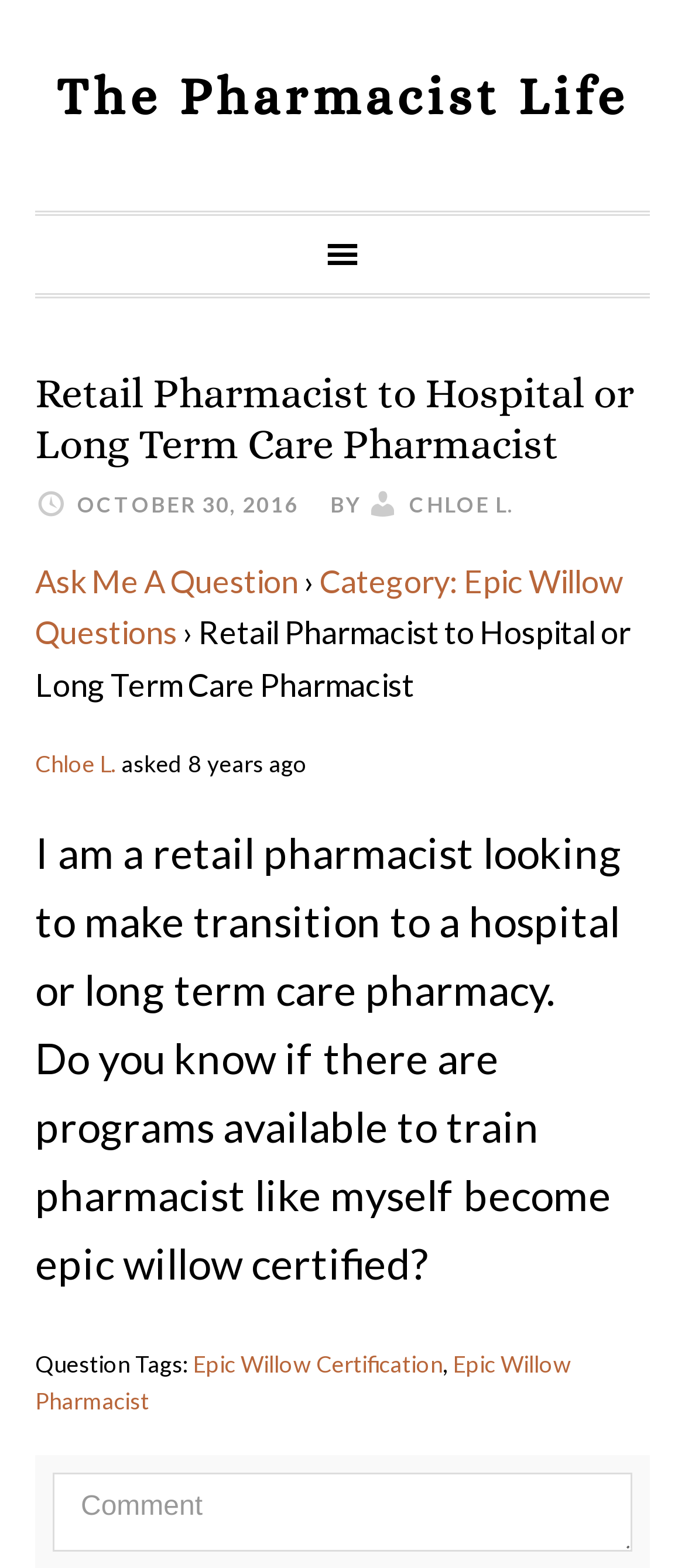Who asked the question?
Please respond to the question with a detailed and informative answer.

The question was asked by Chloe L., as indicated by the text 'asked 8 years ago' next to her name.